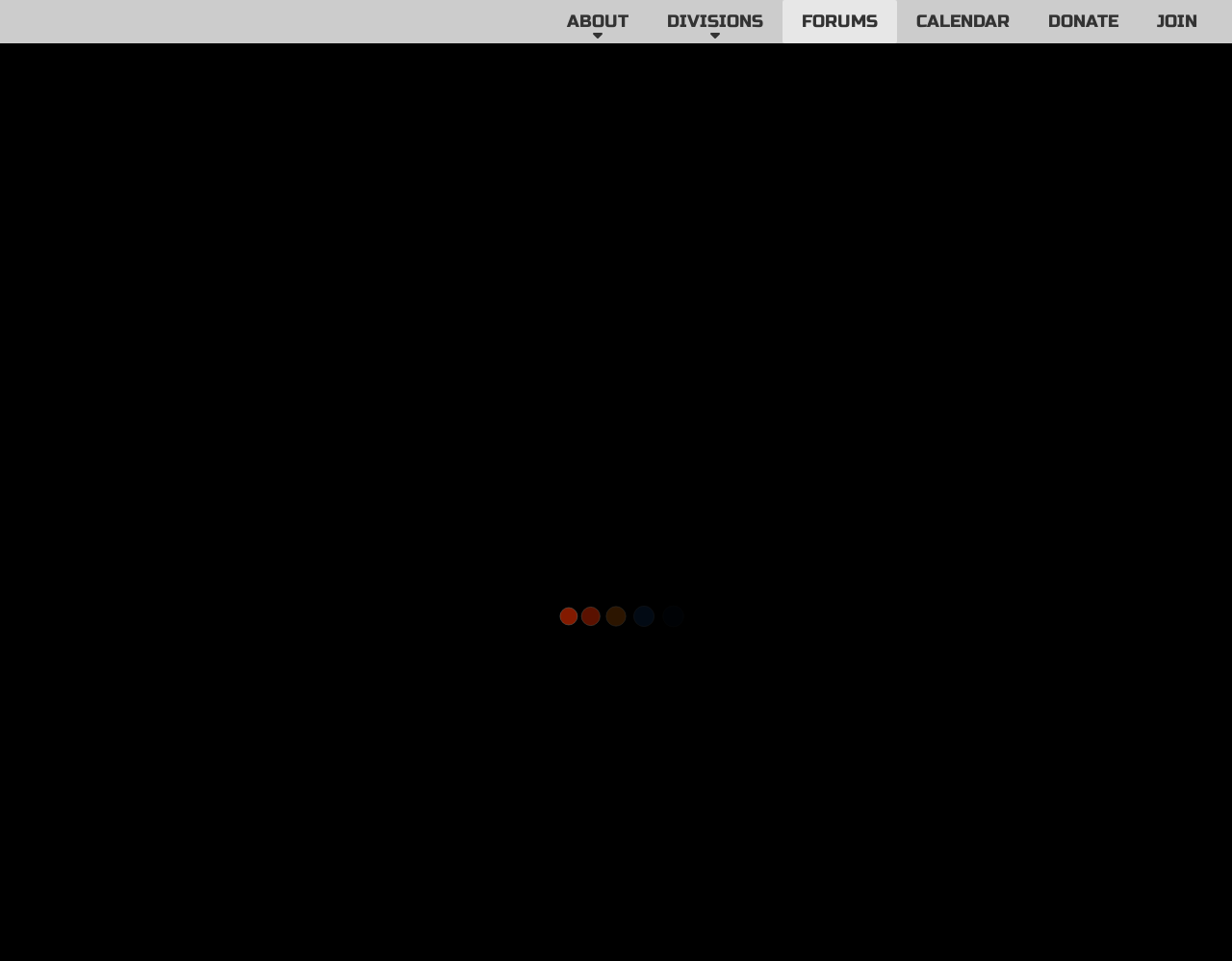Respond to the question with just a single word or phrase: 
What is the last menu item?

JOIN